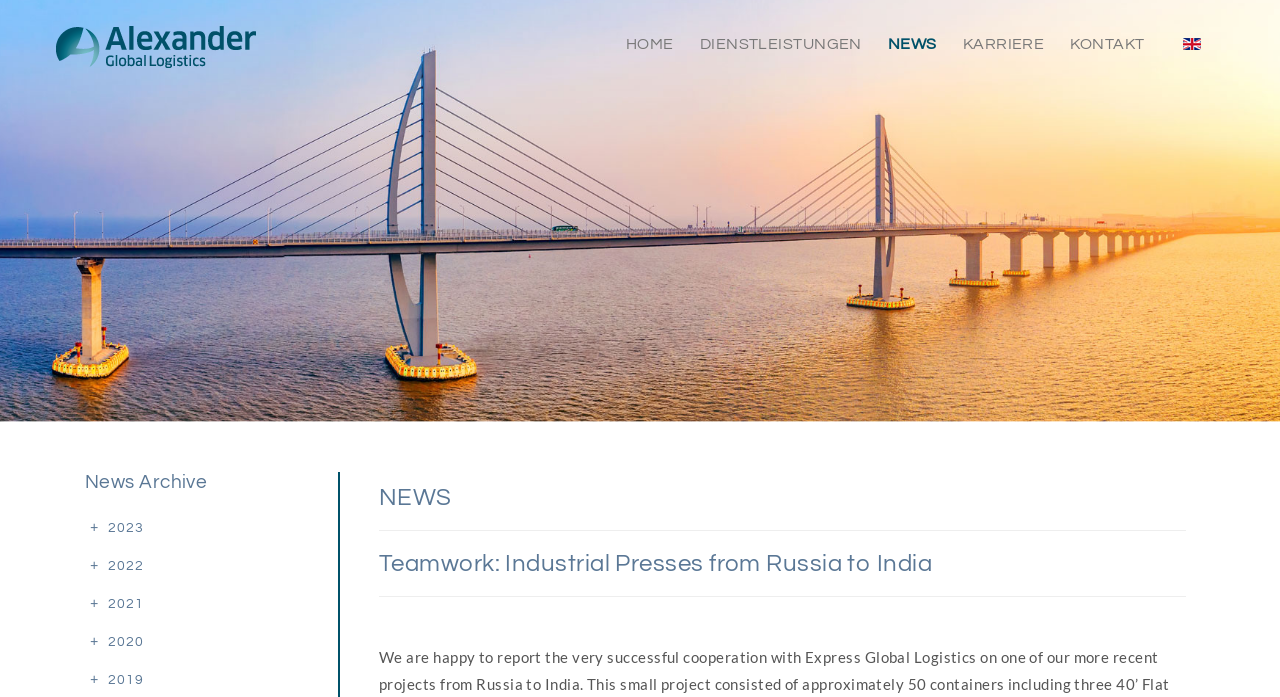What is the purpose of the '+' buttons?
Please provide a comprehensive answer based on the visual information in the image.

The '+' buttons are present next to the years 2023, 2022, 2021, and 2020, and they seem to be related to the news archives. Therefore, it can be inferred that the purpose of the '+' buttons is to expand the news archives for the corresponding years.